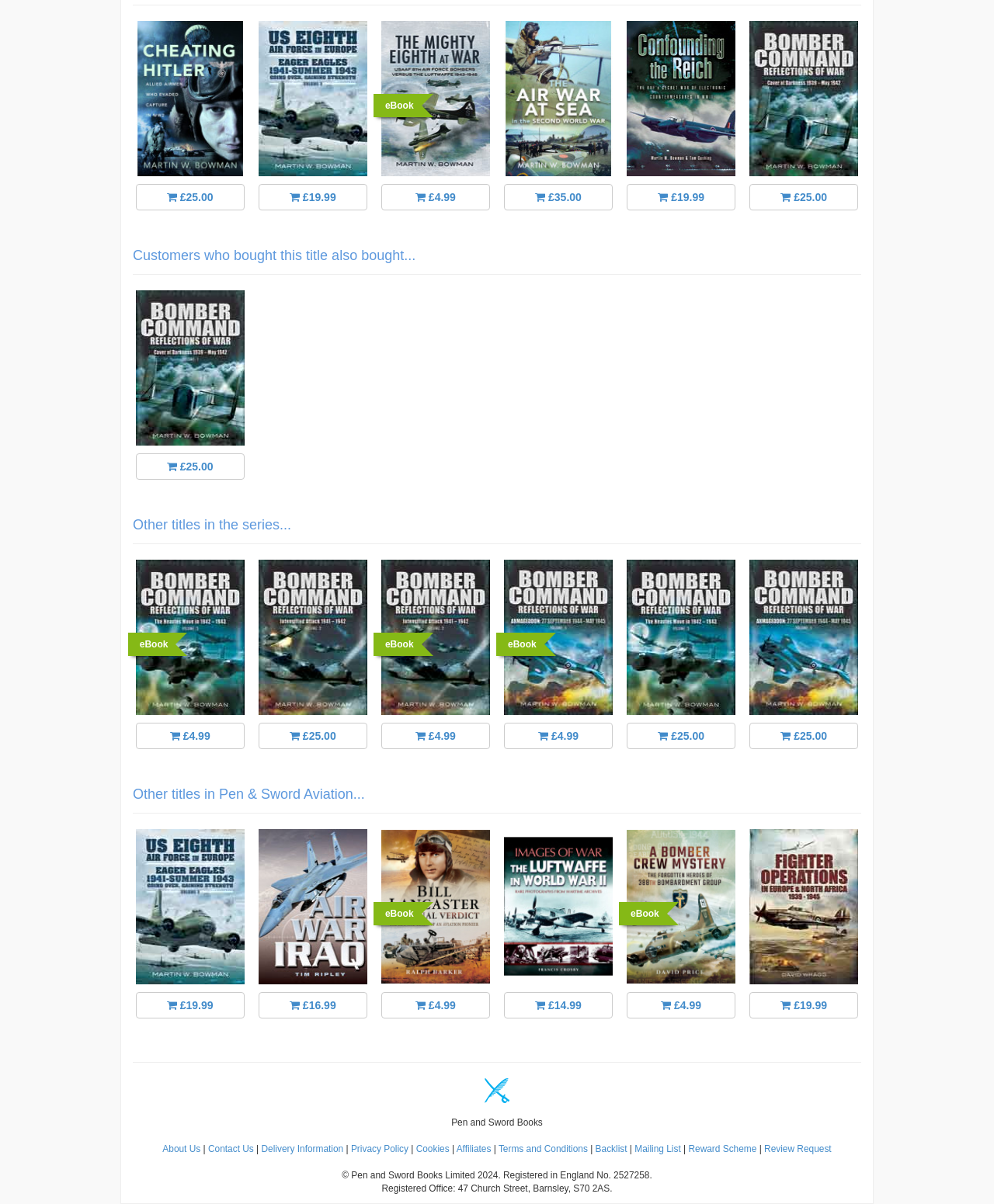Please analyze the image and provide a thorough answer to the question:
What is the theme of the books shown on this webpage?

I inferred the theme of the books by looking at the section title 'Other titles in Pen & Sword Aviation...' and the book titles themselves, which suggest that they are related to aviation.